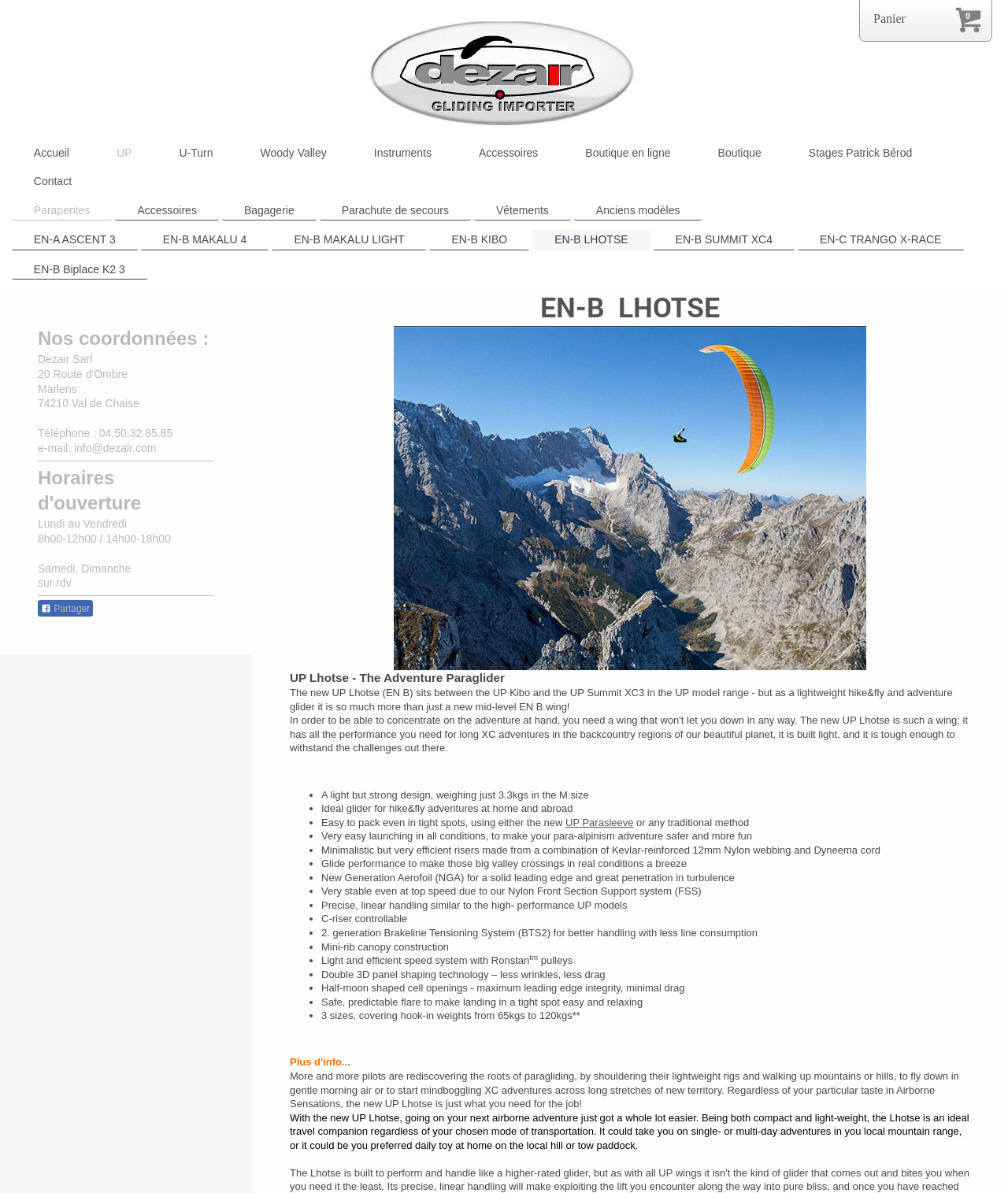Return the bounding box coordinates of the UI element that corresponds to this description: "Anciens modèles". The coordinates must be given as four float numbers in the range of 0 and 1, [left, top, right, bottom].

[0.569, 0.168, 0.696, 0.185]